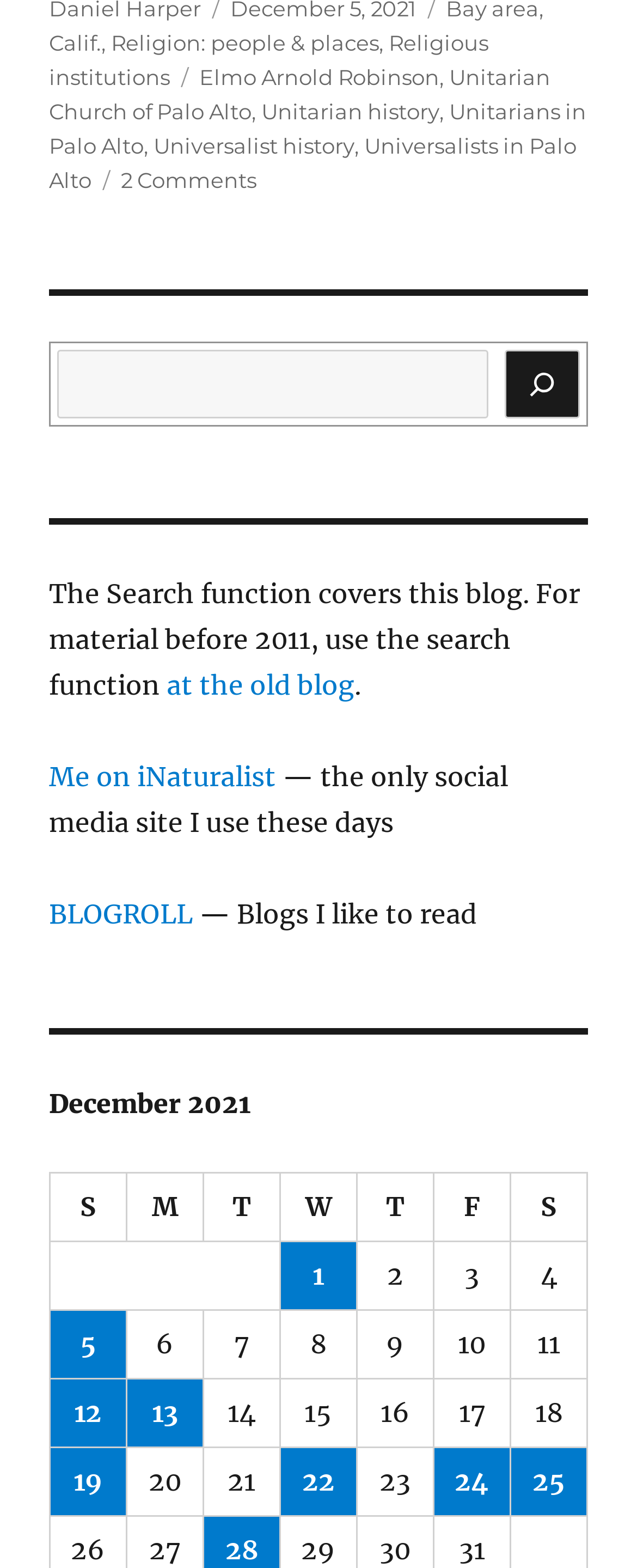Show the bounding box coordinates for the HTML element described as: "at the old blog".

[0.261, 0.426, 0.556, 0.447]